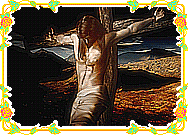Generate a comprehensive description of the image.

The image depicts a poignant representation of Jesus Christ on the cross, capturing a moment of deep spirituality and sacrifice. The figure of Jesus is depicted with an expression of serenity, emphasizing themes of love and compassion. The background features a serene landscape, adding to the overall sense of tranquility and spiritual depth. The image is framed with decorative floral borders, enhancing its visual appeal and signifying the sacred nature of the scene. This artwork serves as a powerful reminder of Jesus's teachings and the core messages of compassion, redemption, and hope that resonate throughout Christianity.